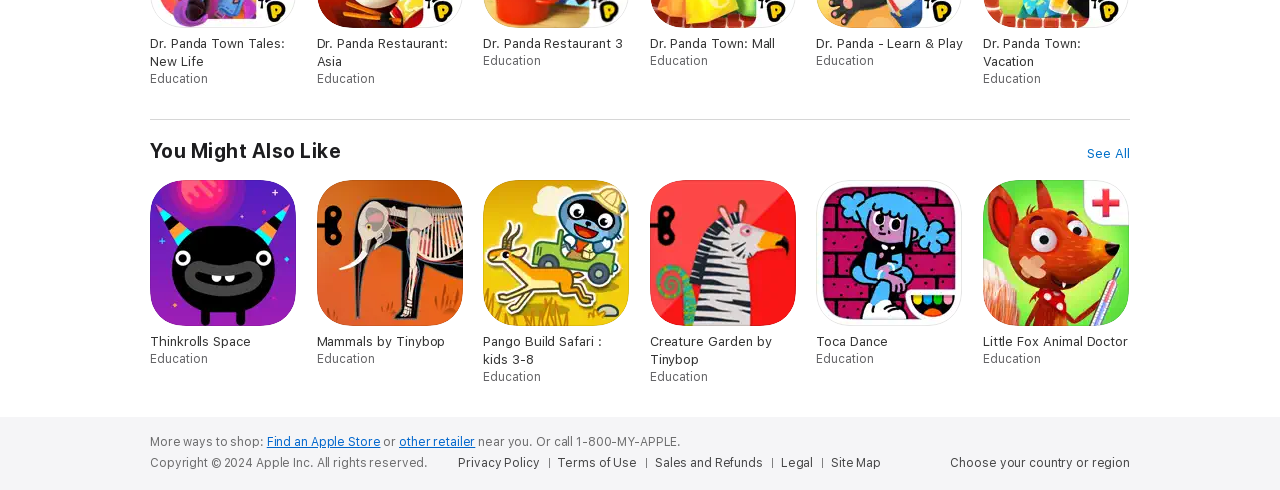What is the title of the section with links to educational apps?
Carefully analyze the image and provide a detailed answer to the question.

I found a heading element with the text 'You Might Also Like' at coordinates [0.117, 0.284, 0.267, 0.333], which suggests that this is the title of a section with links to educational apps.